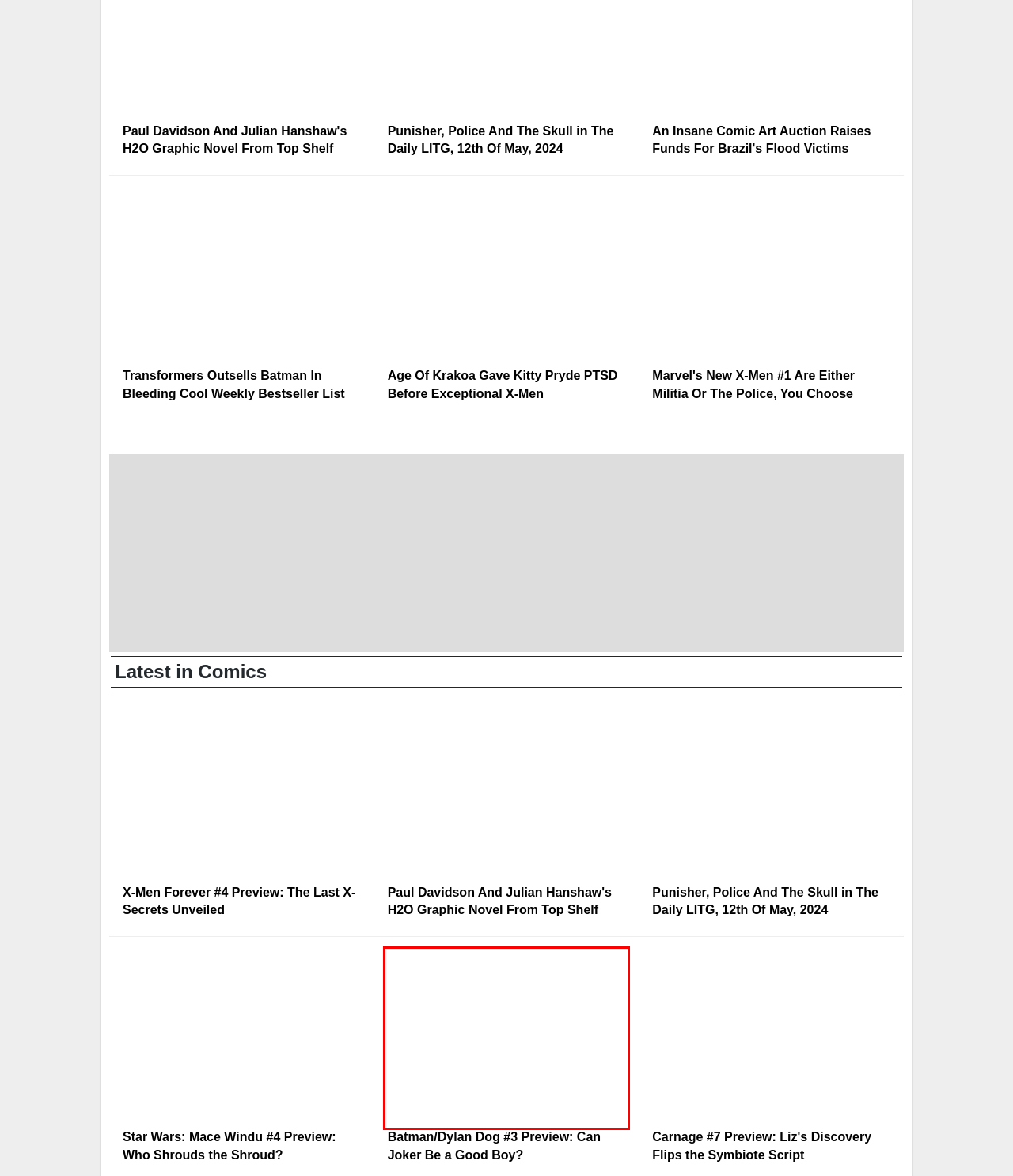A screenshot of a webpage is given with a red bounding box around a UI element. Choose the description that best matches the new webpage shown after clicking the element within the red bounding box. Here are the candidates:
A. Transformers Outsells Batman In Bleeding Cool Weekly Bestseller List
B. My Museum: Treasure Hunter Announced For Summer Release
C. Comics: Comic Book News, Rumors & Information - Bleeding Cool
D. Batman/Dylan Dog #3 Preview: Can Joker Be a Good Boy?
E. X-Men Forever #4 Preview: The Last X-Secrets Unveiled
F. Age Of Krakoa Gave Kitty Pryde PTSD Before Exceptional X-Men
G. Paul Davidson And Julian Hanshaw's H2O Graphic Novel From Top Shelf
H. An Insane Comic Art Auction Raises Funds For Brazil's Flood Victims

D